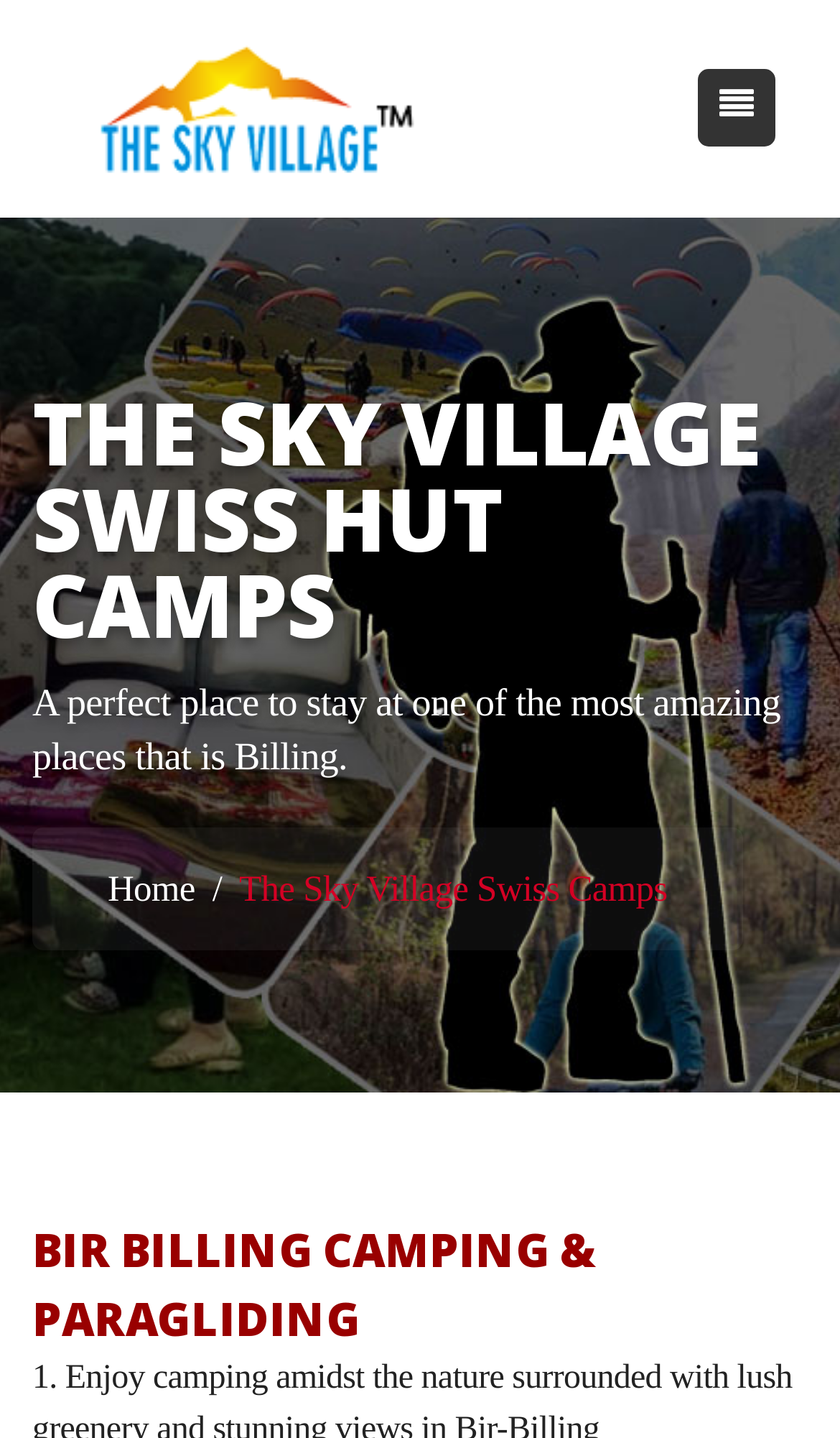Could you please study the image and provide a detailed answer to the question:
What is the name of the campsite?

The name of the campsite can be found in the heading 'THE SKY VILLAGE SWISS HUT CAMPS' and also in the link 'The Sky Village' at the top of the page.